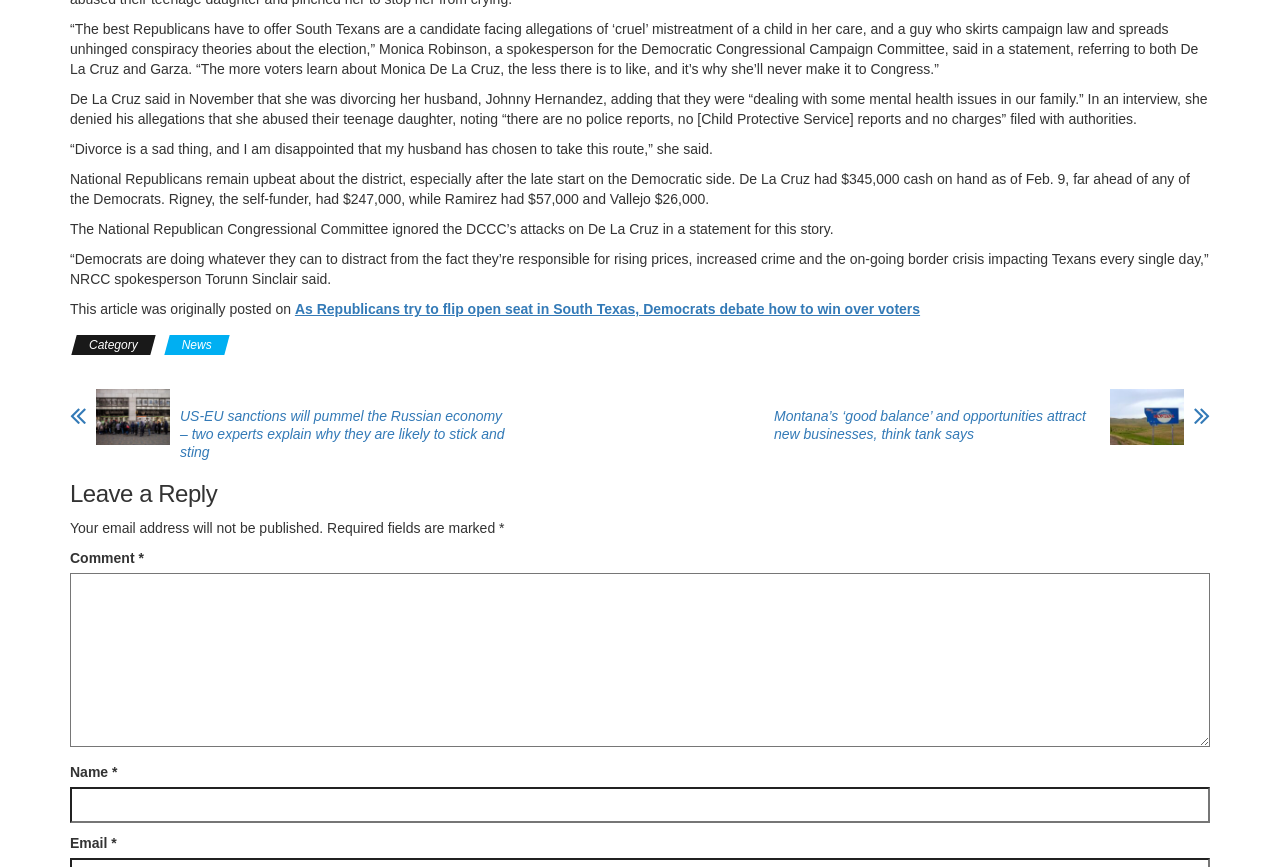Refer to the image and provide a thorough answer to this question:
What is the category of the article?

The category of the article is indicated by the link 'News', which is located near the top of the page, suggesting that the article belongs to the news category.